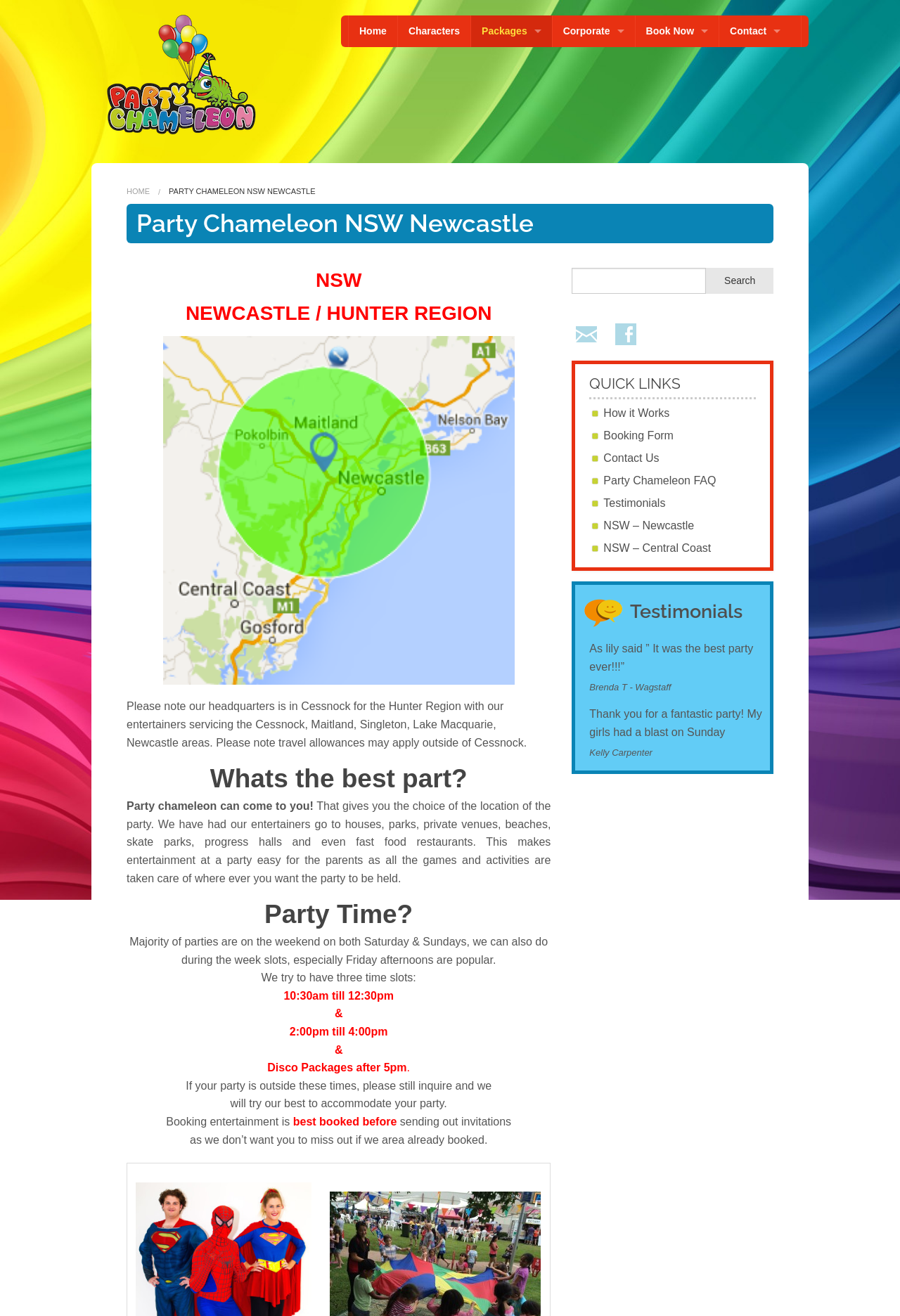Please specify the bounding box coordinates of the area that should be clicked to accomplish the following instruction: "Click the 'Home' link". The coordinates should consist of four float numbers between 0 and 1, i.e., [left, top, right, bottom].

[0.388, 0.012, 0.441, 0.036]